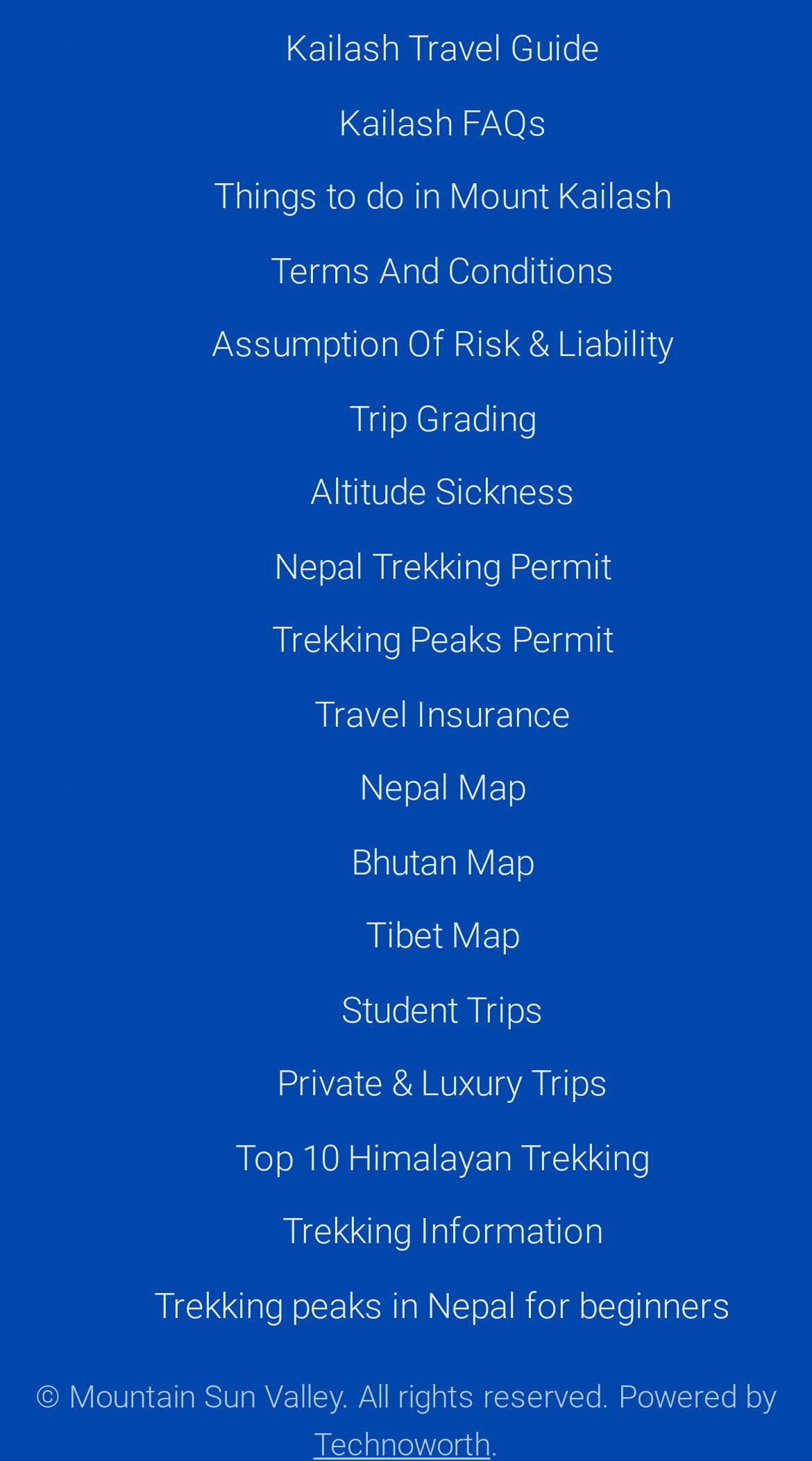Please examine the image and provide a detailed answer to the question: How many maps are mentioned on the webpage?

There are three maps mentioned on the webpage, namely 'Nepal Map', 'Bhutan Map', and 'Tibet Map', each with its corresponding link and image elements.